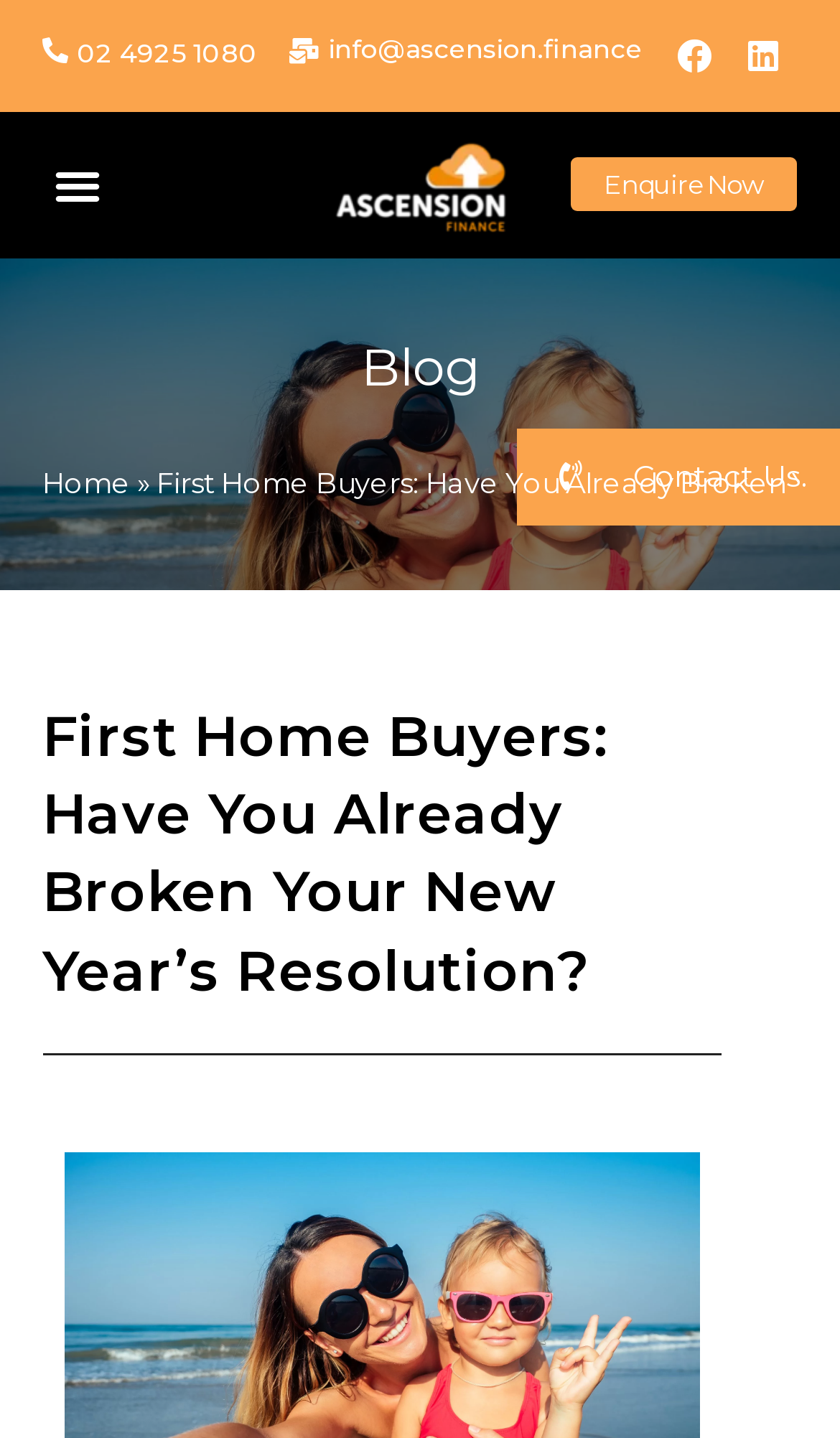From the element description 02 4925 1080, predict the bounding box coordinates of the UI element. The coordinates must be specified in the format (top-left x, top-left y, bottom-right x, bottom-right y) and should be within the 0 to 1 range.

[0.091, 0.026, 0.306, 0.049]